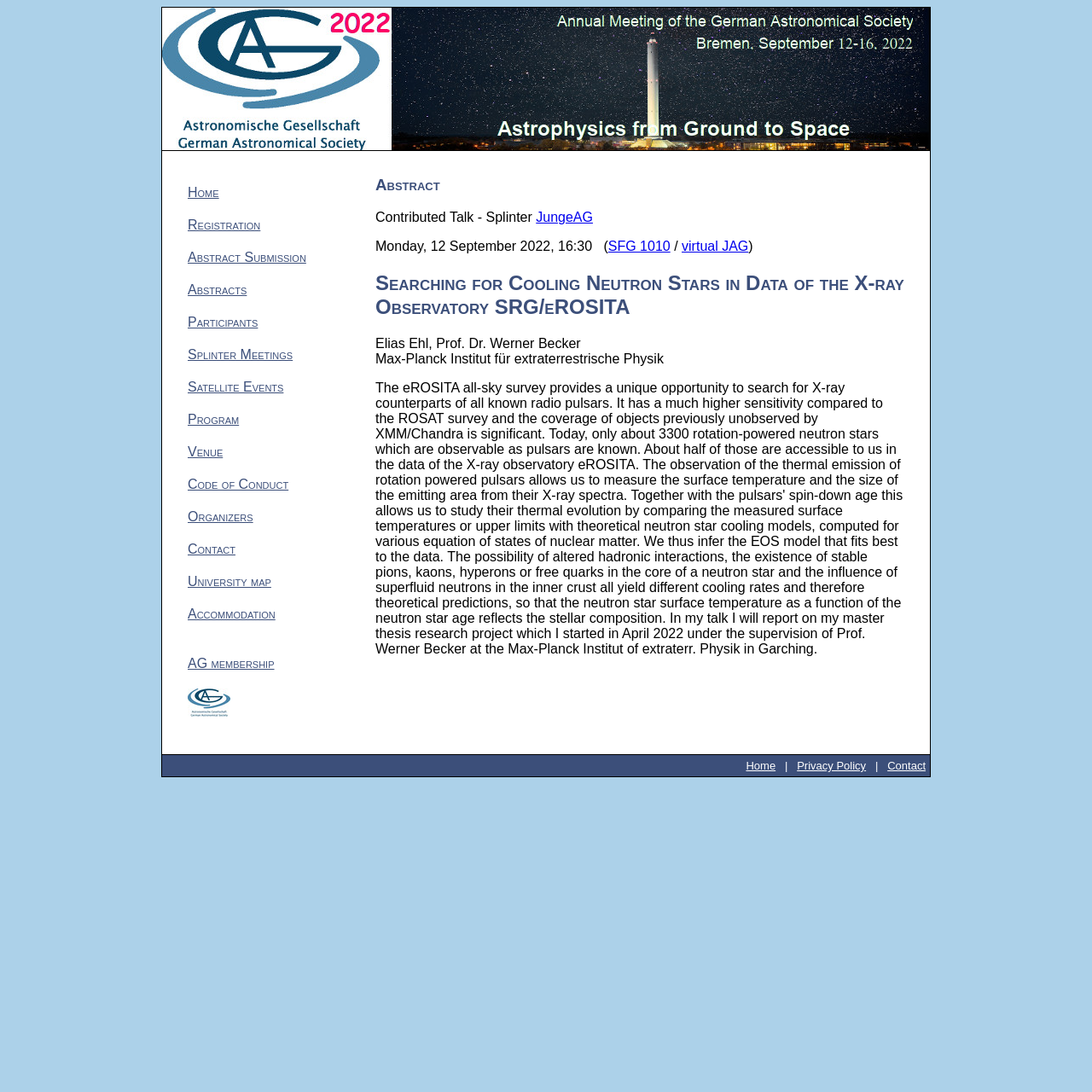What is the title of the first abstract?
Ensure your answer is thorough and detailed.

I looked at the article section and found the first heading, which is 'Abstract'. This heading is followed by some text and links, indicating that it is the title of an abstract.